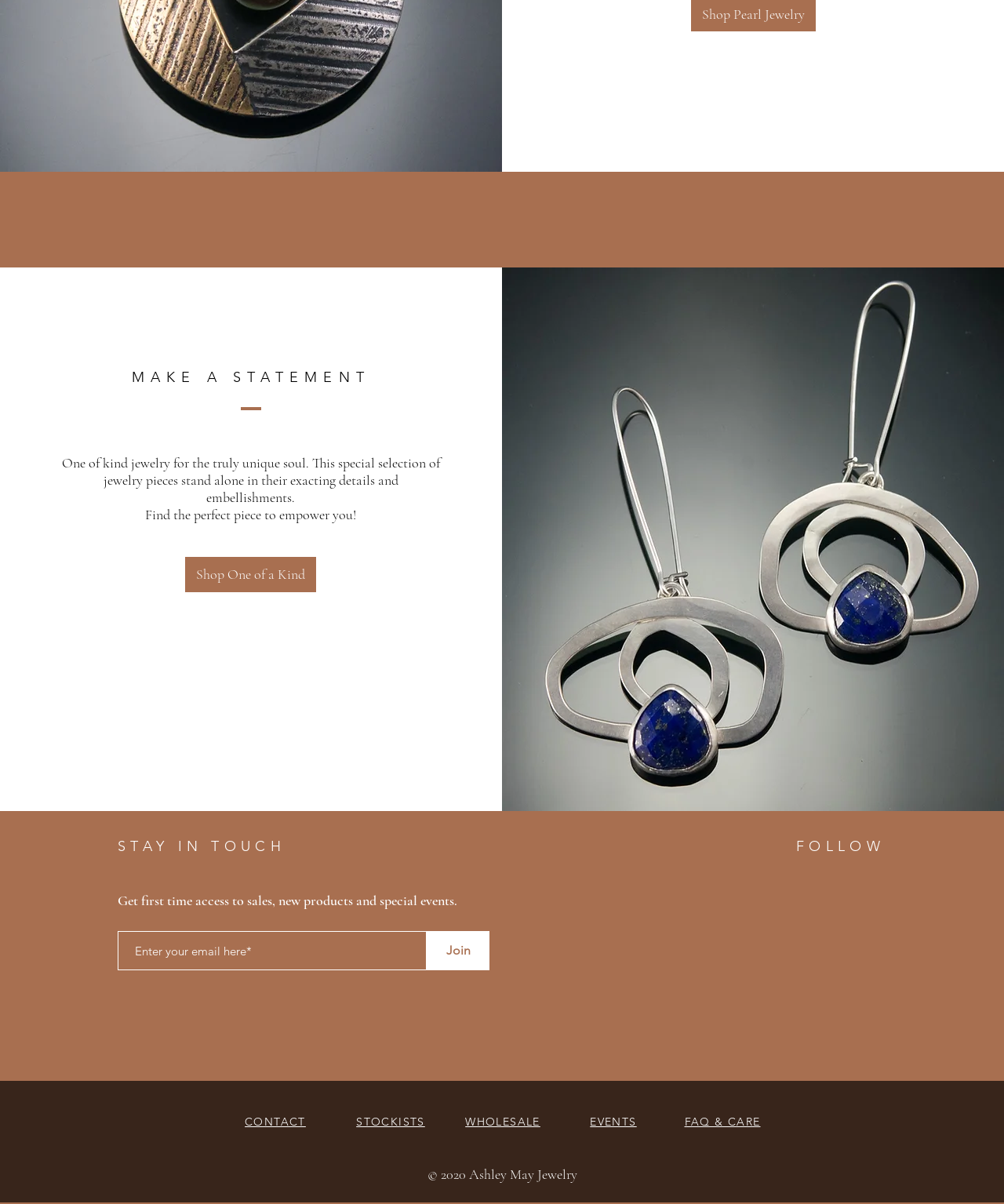From the webpage screenshot, identify the region described by Shop One of a Kind. Provide the bounding box coordinates as (top-left x, top-left y, bottom-right x, bottom-right y), with each value being a floating point number between 0 and 1.

[0.184, 0.463, 0.315, 0.492]